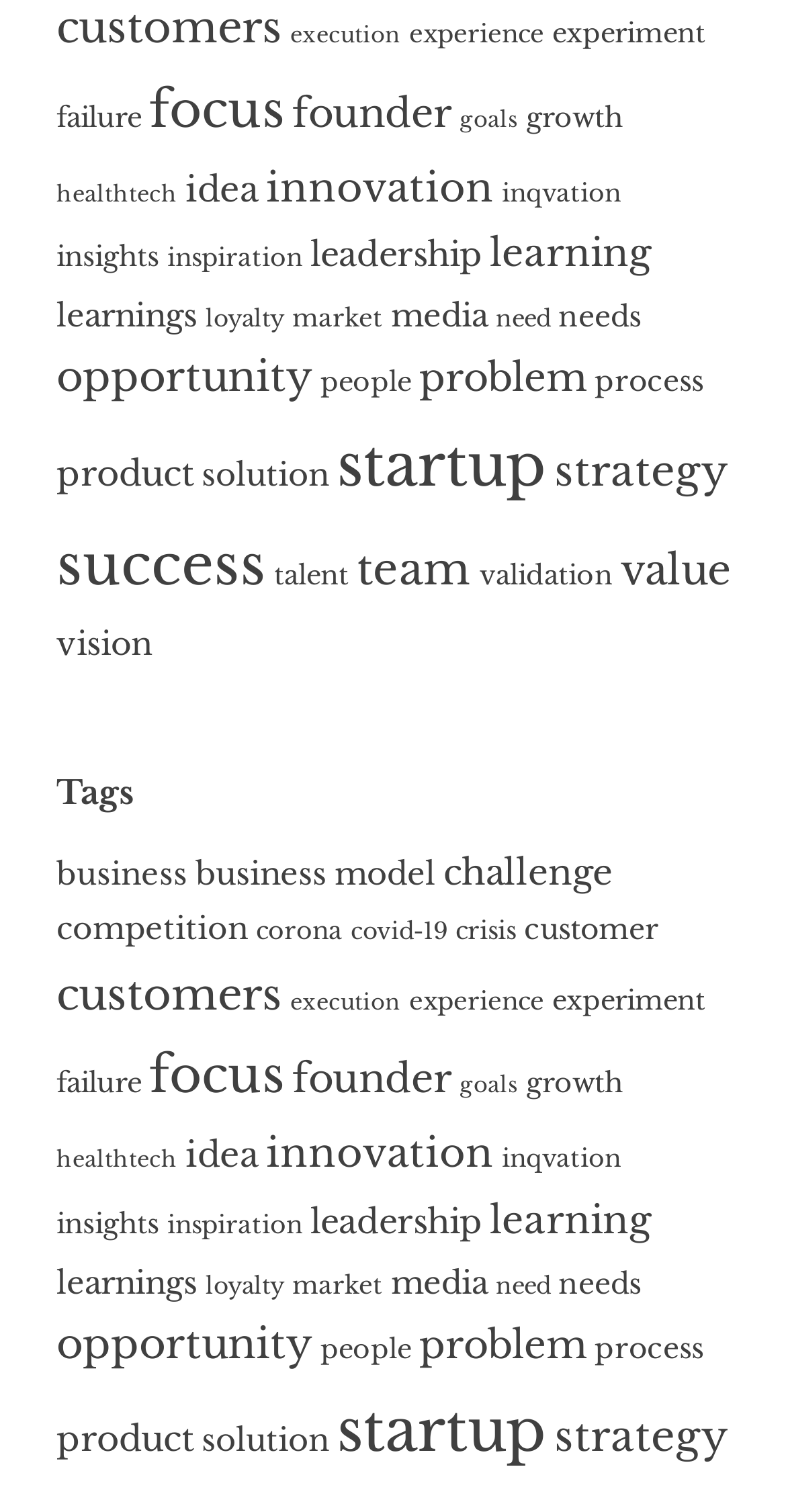Find the bounding box coordinates for the element described here: "business model".

[0.249, 0.565, 0.554, 0.59]